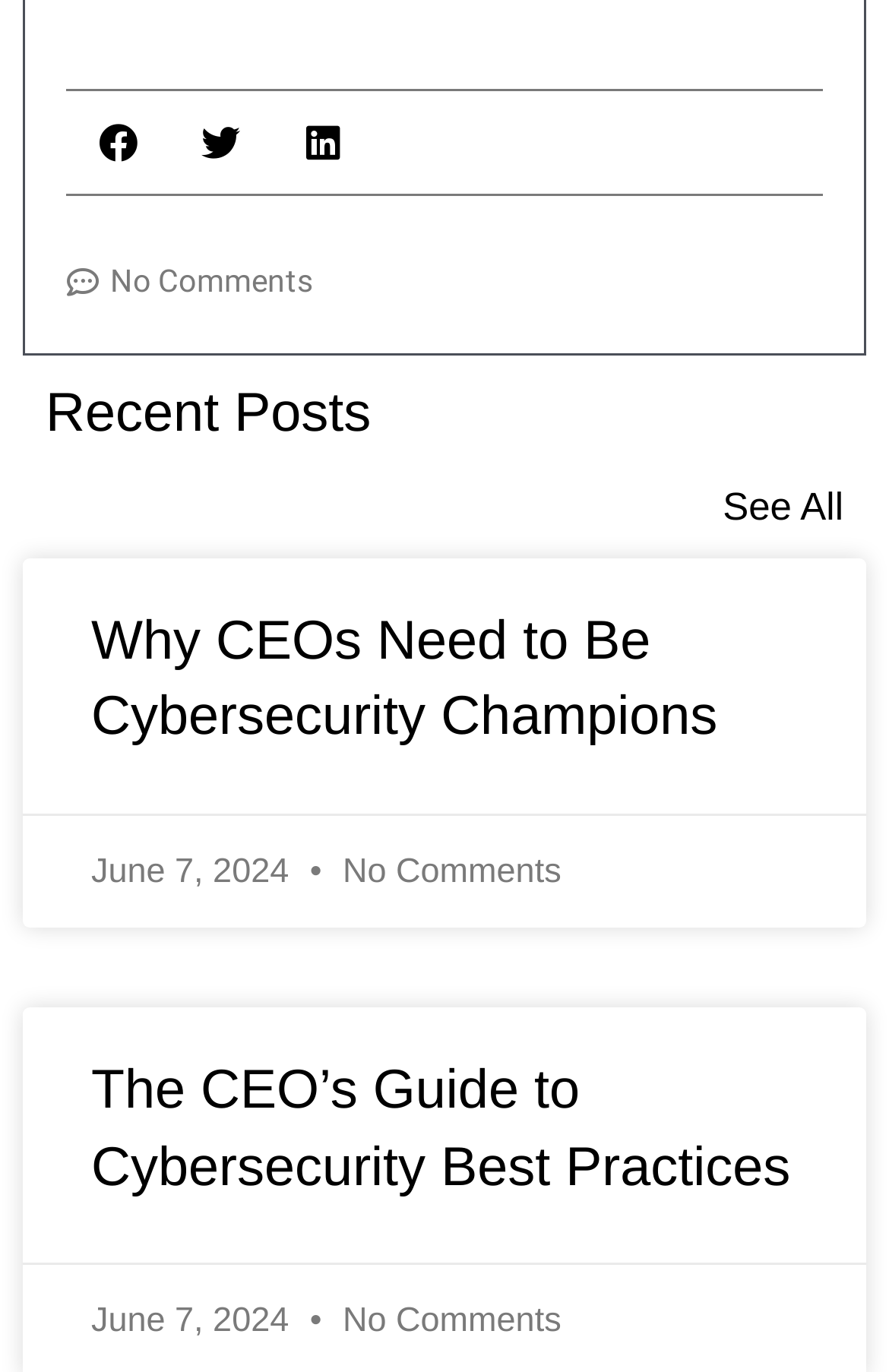What is the date of the second post?
Give a detailed explanation using the information visible in the image.

The text 'June 7, 2024' is displayed below the second post, which indicates that the date of the second post is June 7, 2024. This suggests that the webpage displays the date of each post.